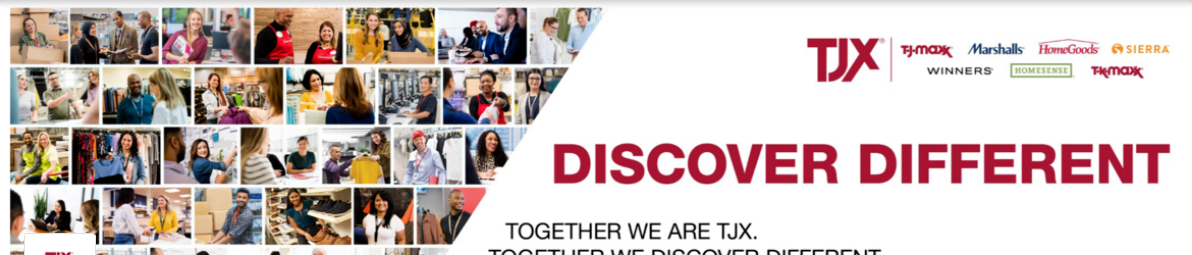What is the tone of the image?
Refer to the image and provide a thorough answer to the question.

The caption describes the overall tone of the image as warm and inviting, promoting a sense of community and shared purpose within the organization, which suggests a welcoming and friendly atmosphere.